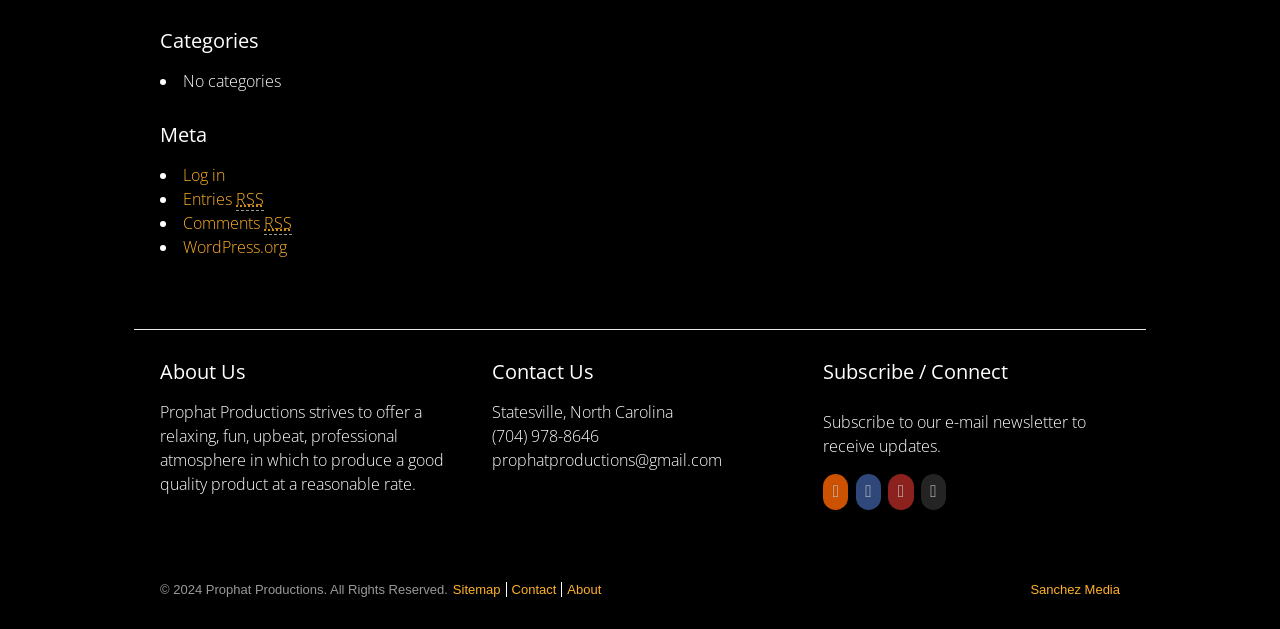Identify the bounding box coordinates for the region to click in order to carry out this instruction: "Visit WordPress.org". Provide the coordinates using four float numbers between 0 and 1, formatted as [left, top, right, bottom].

[0.143, 0.375, 0.224, 0.41]